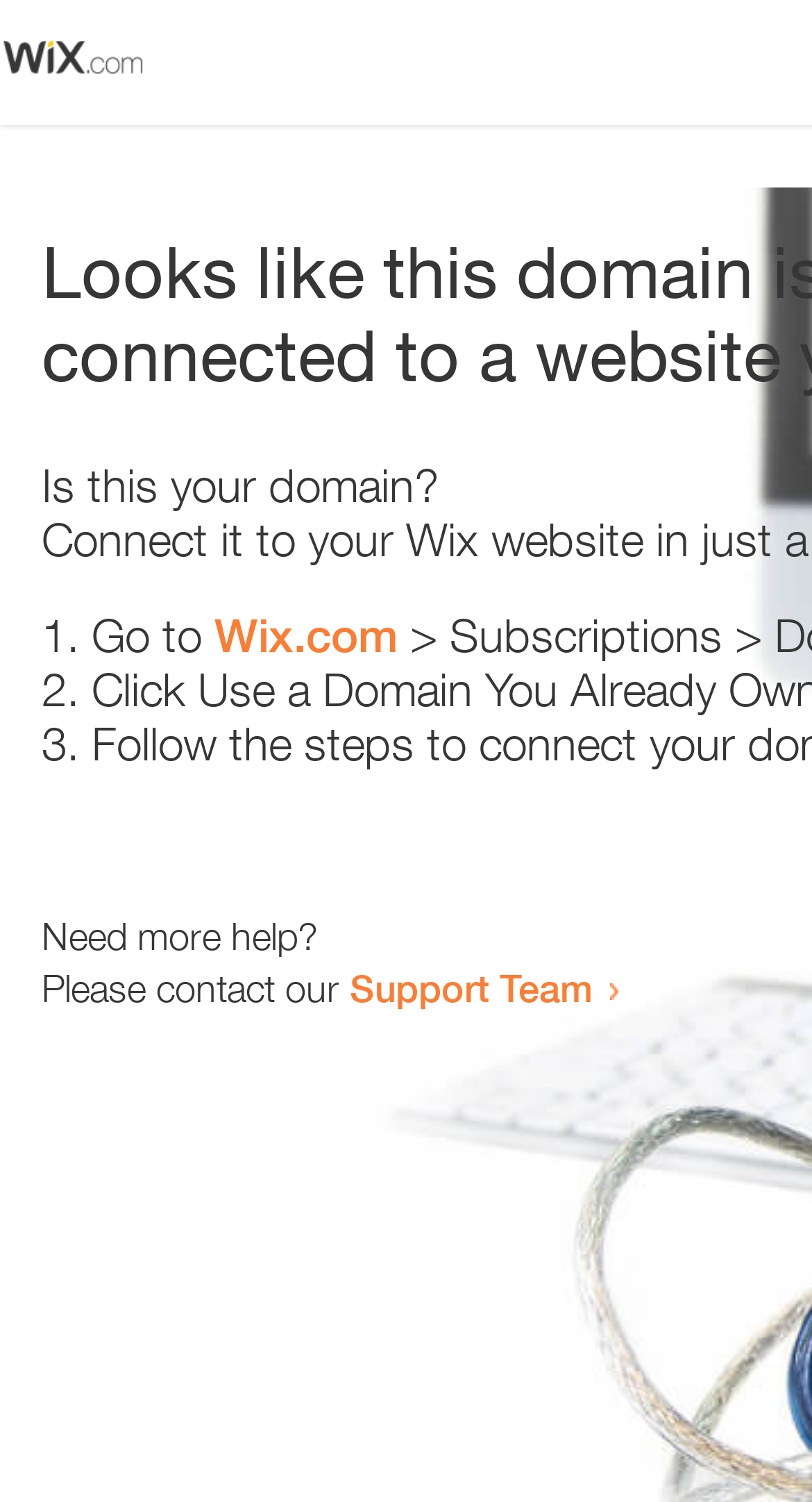What is the link text at the bottom of the page?
Look at the image and answer with only one word or phrase.

Support Team